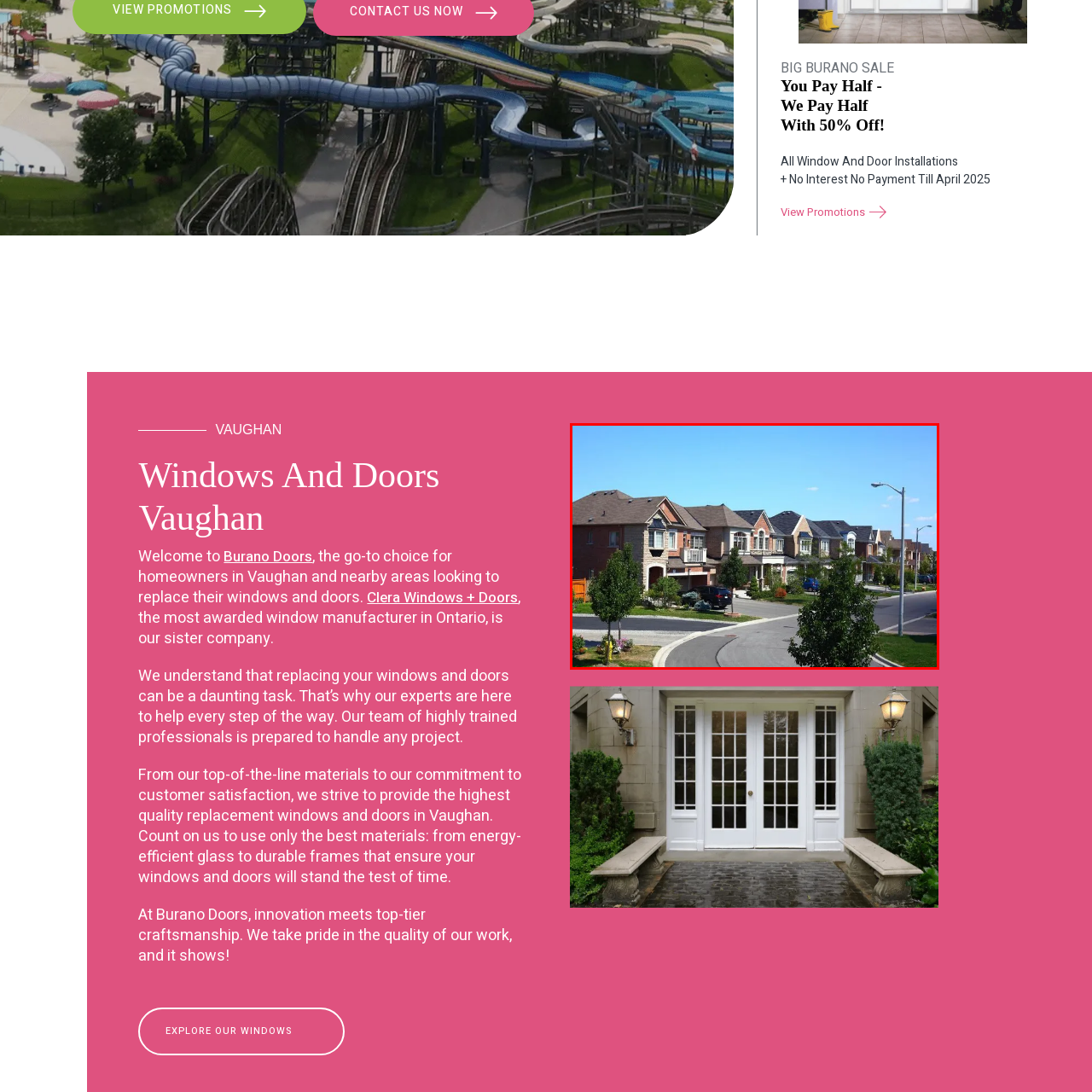What is the color of the sky?
Pay attention to the image within the red bounding box and answer using just one word or a concise phrase.

Bright blue